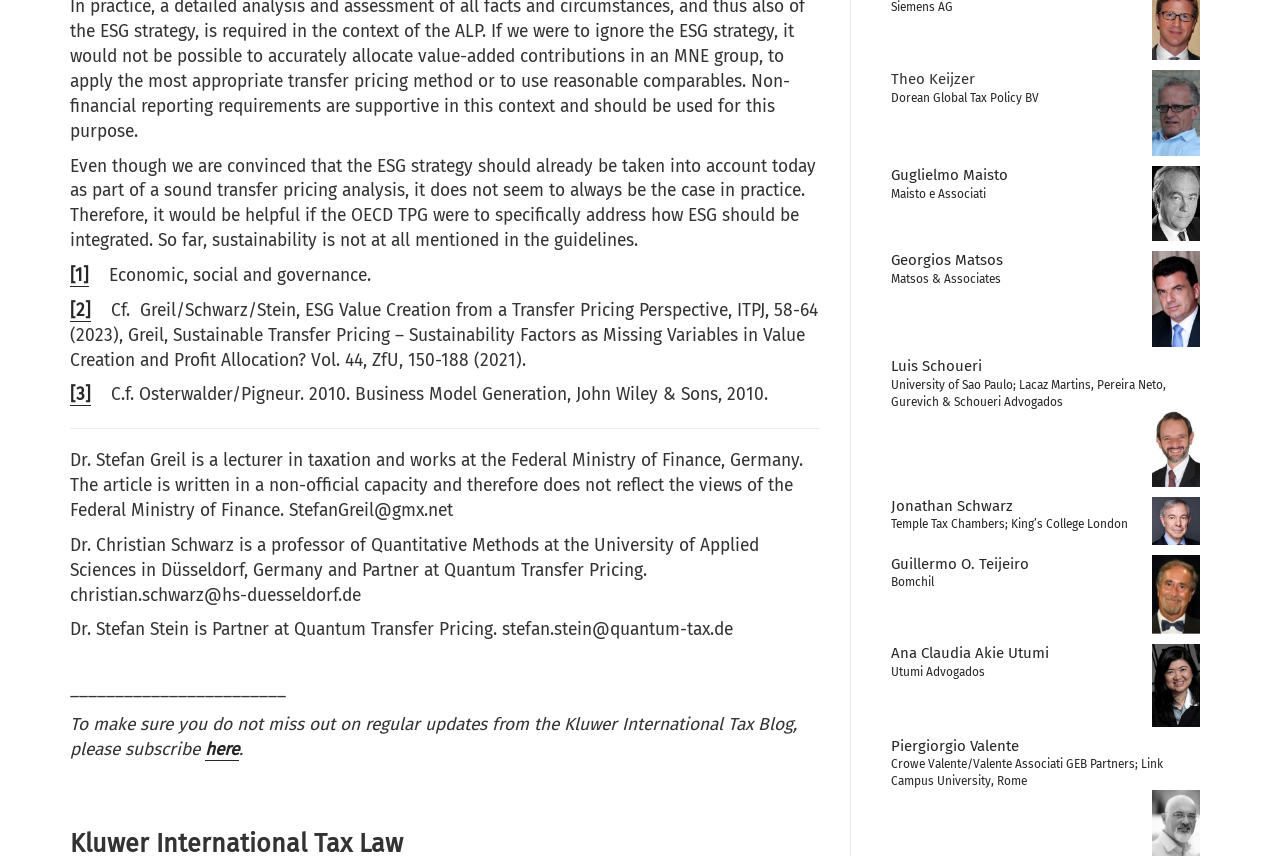Please give a succinct answer using a single word or phrase:
What is the topic of the article?

ESG strategy